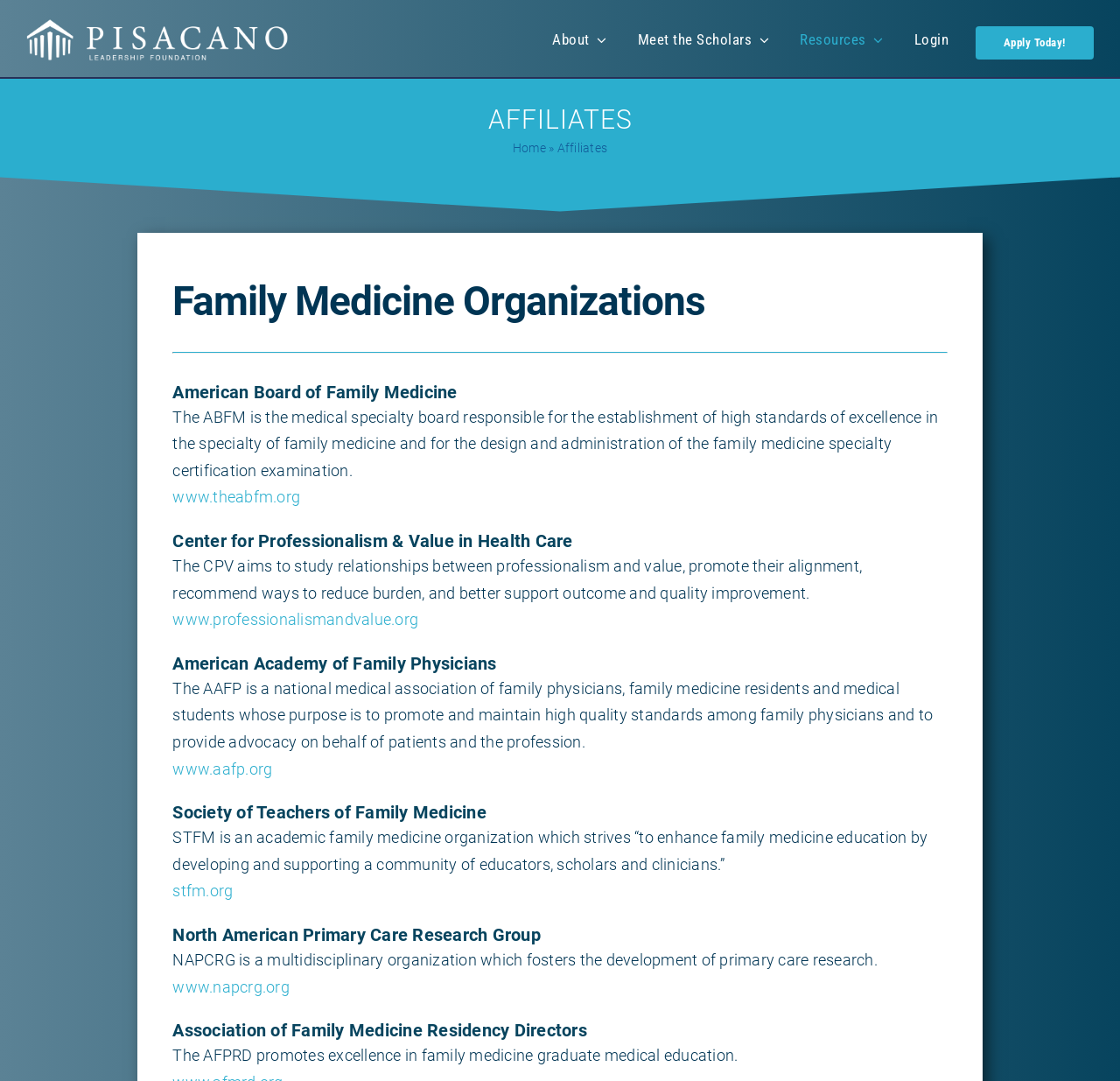Show the bounding box coordinates of the element that should be clicked to complete the task: "Navigate to About page".

[0.493, 0.025, 0.542, 0.048]